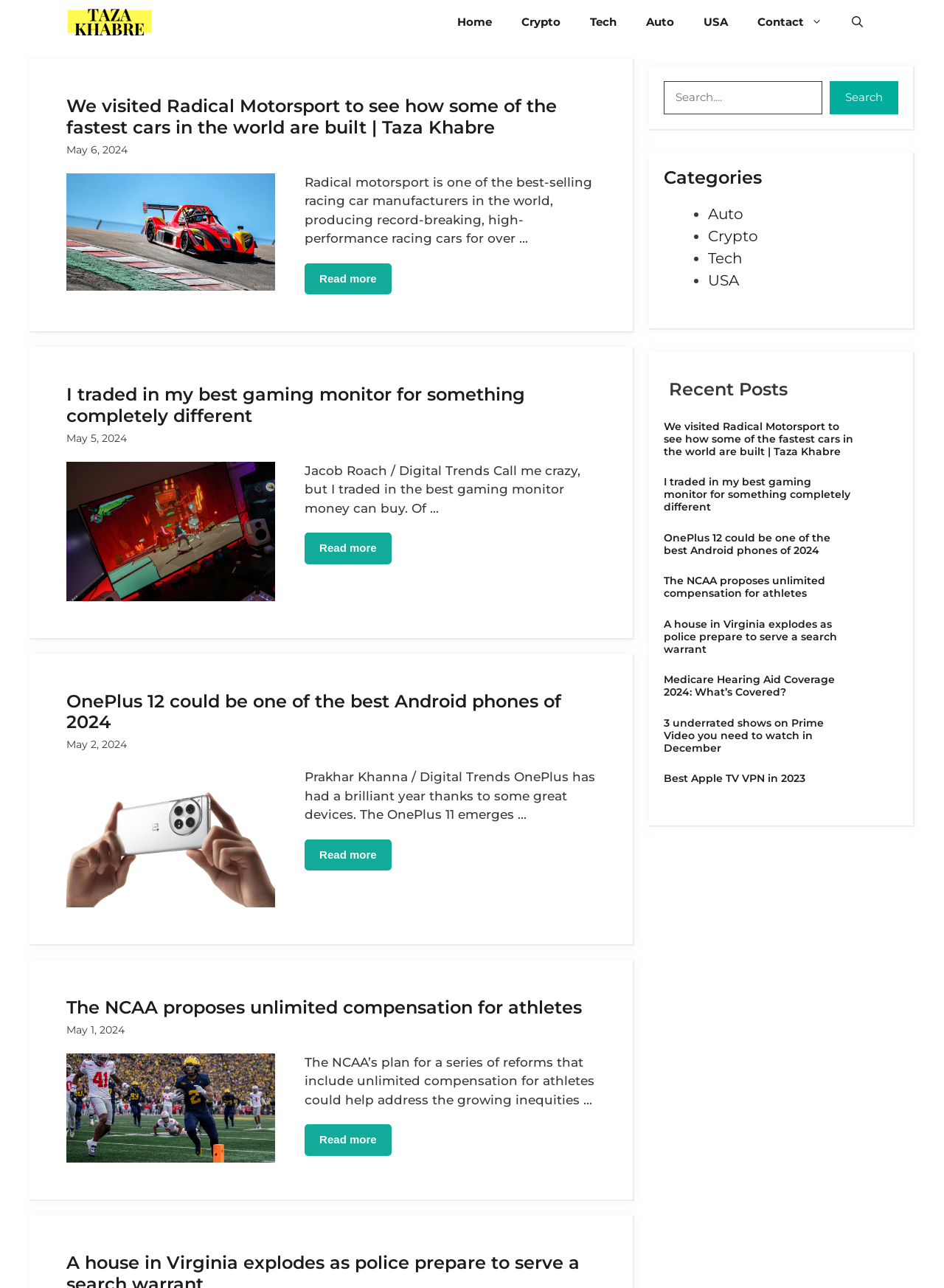Provide the bounding box coordinates for the UI element described in this sentence: "parent_node: Search name="s" placeholder="Search...."". The coordinates should be four float values between 0 and 1, i.e., [left, top, right, bottom].

[0.703, 0.063, 0.871, 0.088]